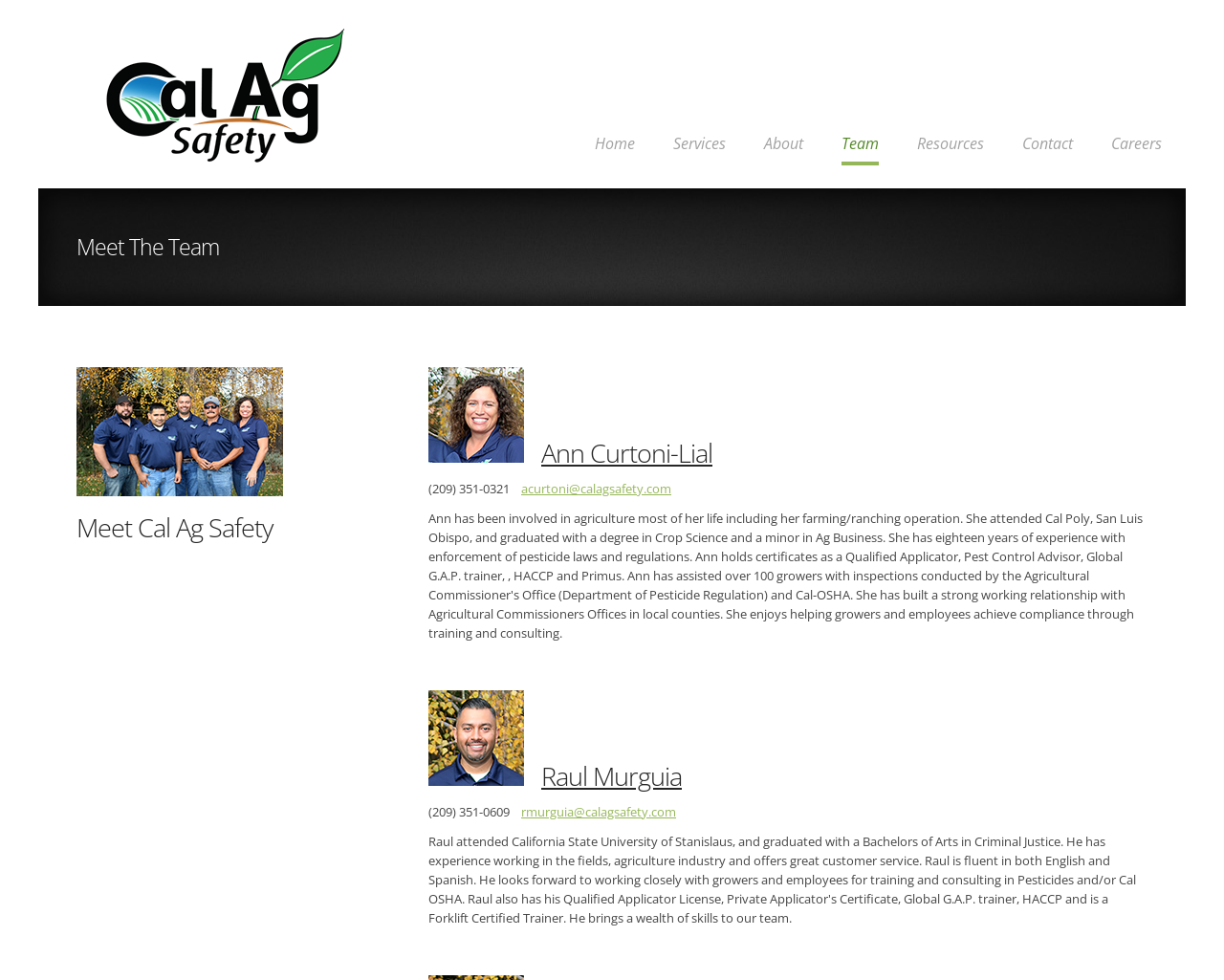What is the email address of Raul Murguia?
Based on the screenshot, provide your answer in one word or phrase.

rmurguia@calagsafety.com